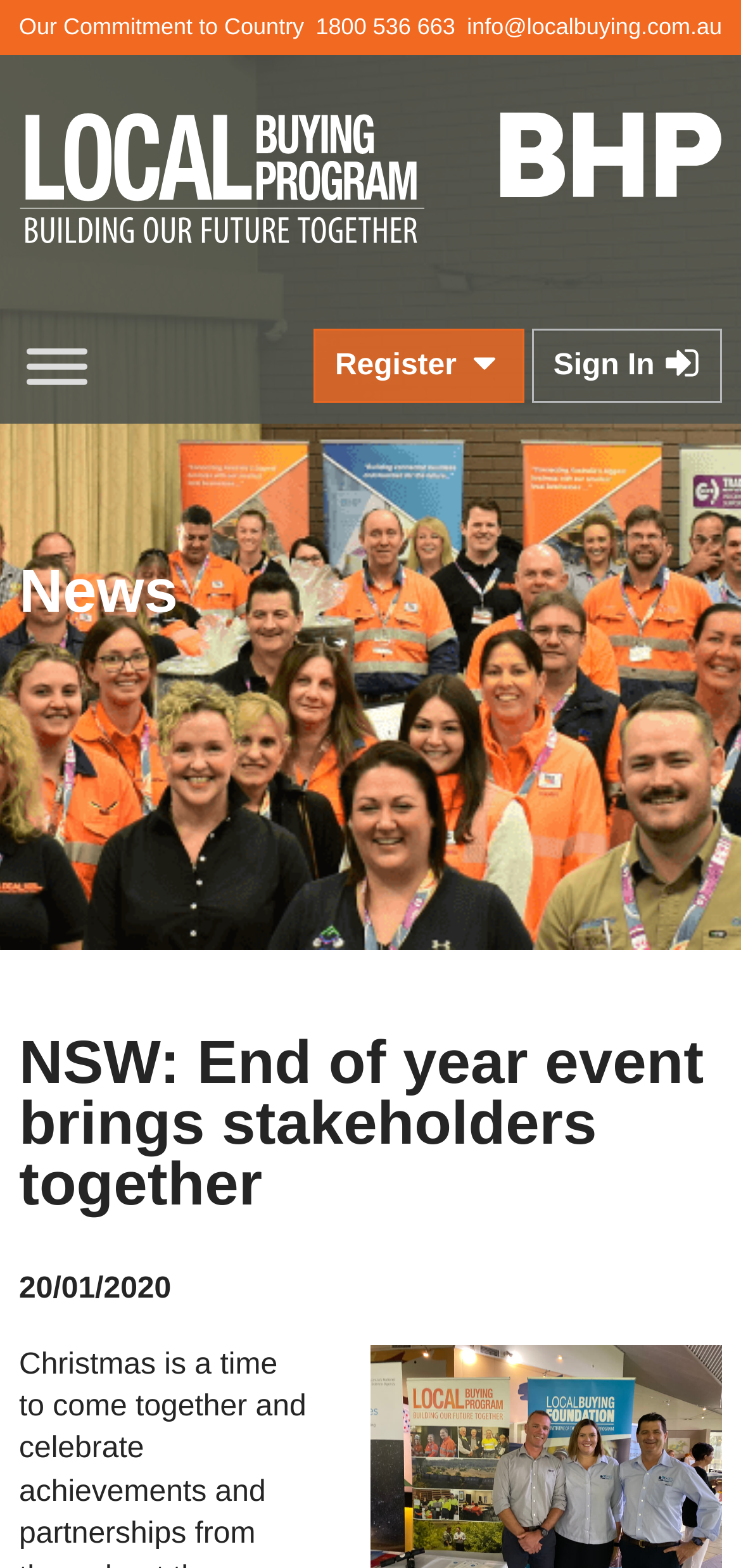Refer to the image and provide a thorough answer to this question:
What is the email address to contact?

I found the email address by looking at the top section of the webpage, where there are three links. The third link is the email address, which is info@localbuying.com.au.